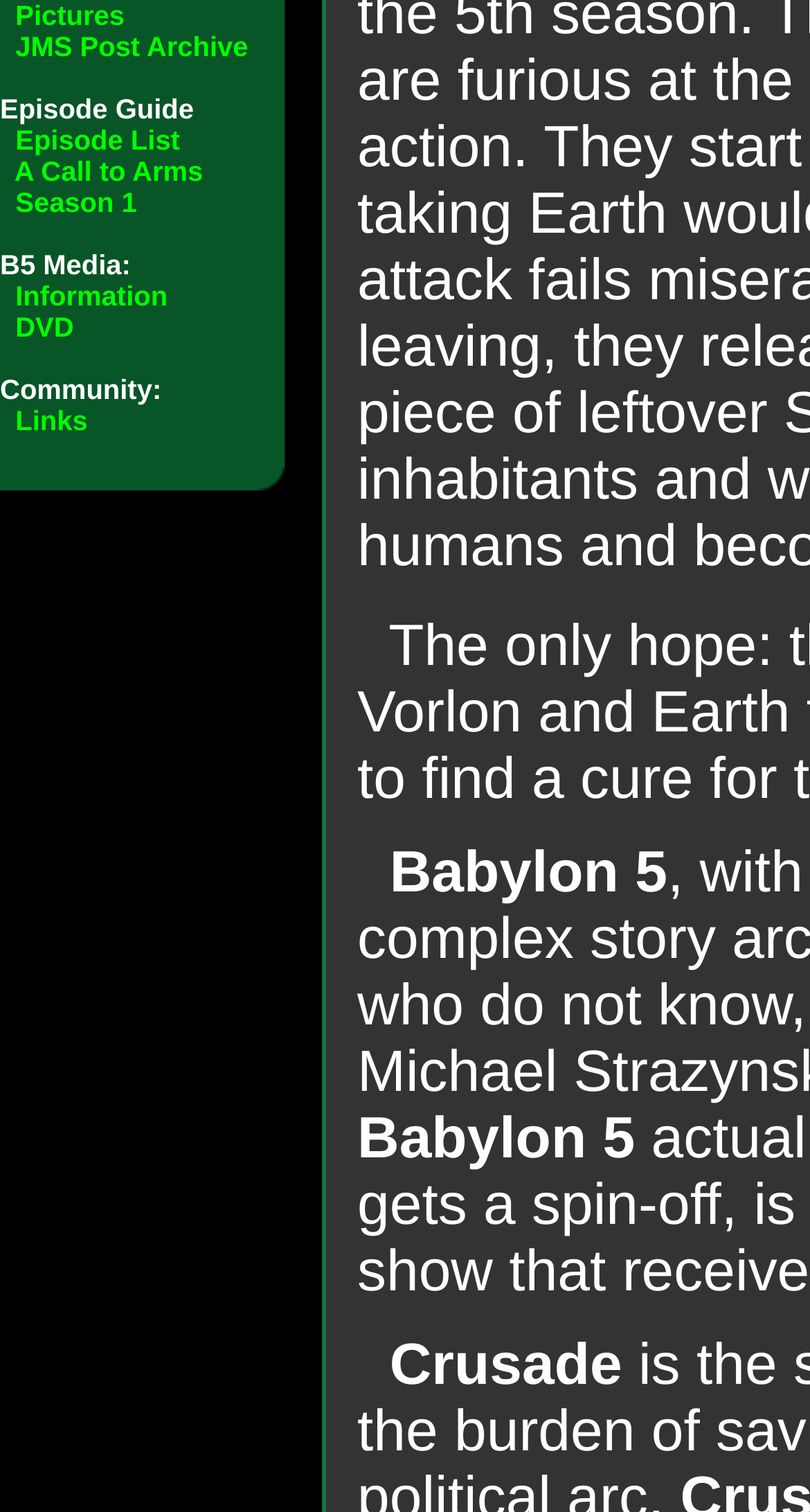Identify the bounding box coordinates of the HTML element based on this description: "JMS Post Archive".

[0.019, 0.021, 0.306, 0.041]